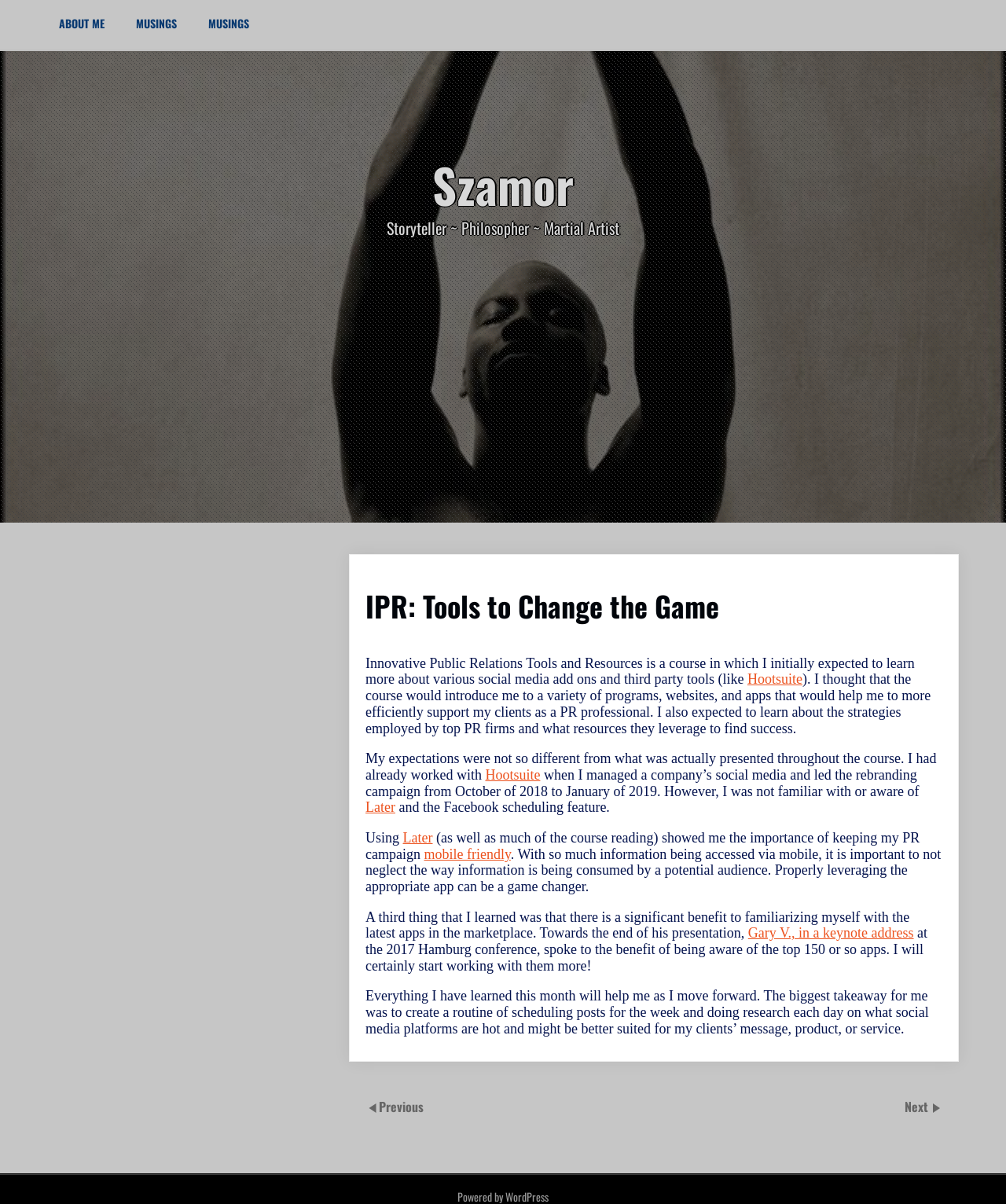Please provide the bounding box coordinates in the format (top-left x, top-left y, bottom-right x, bottom-right y). Remember, all values are floating point numbers between 0 and 1. What is the bounding box coordinate of the region described as: mobile friendly

[0.421, 0.703, 0.508, 0.716]